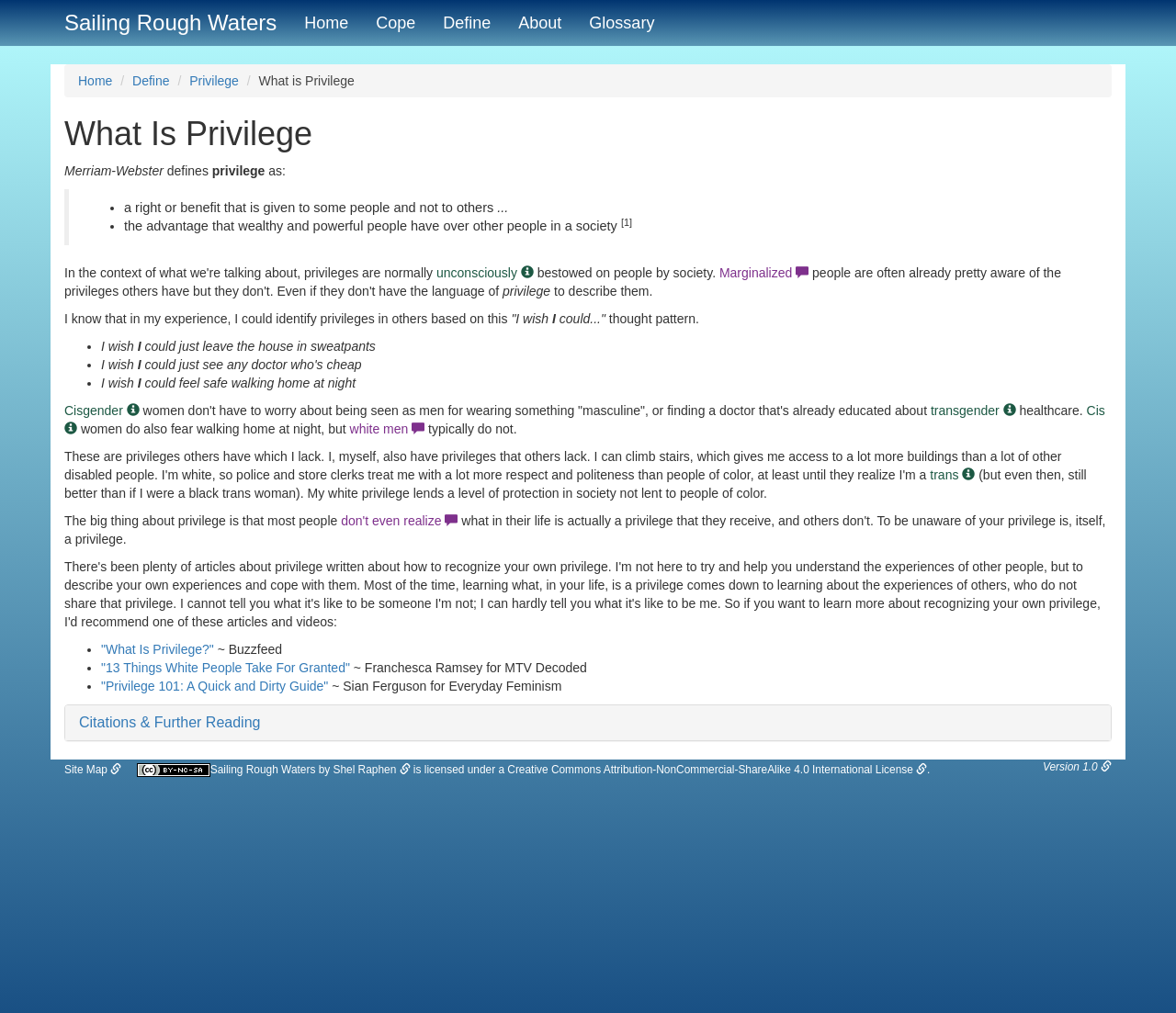Determine the bounding box coordinates for the area that needs to be clicked to fulfill this task: "Check Quick Admission". The coordinates must be given as four float numbers between 0 and 1, i.e., [left, top, right, bottom].

None